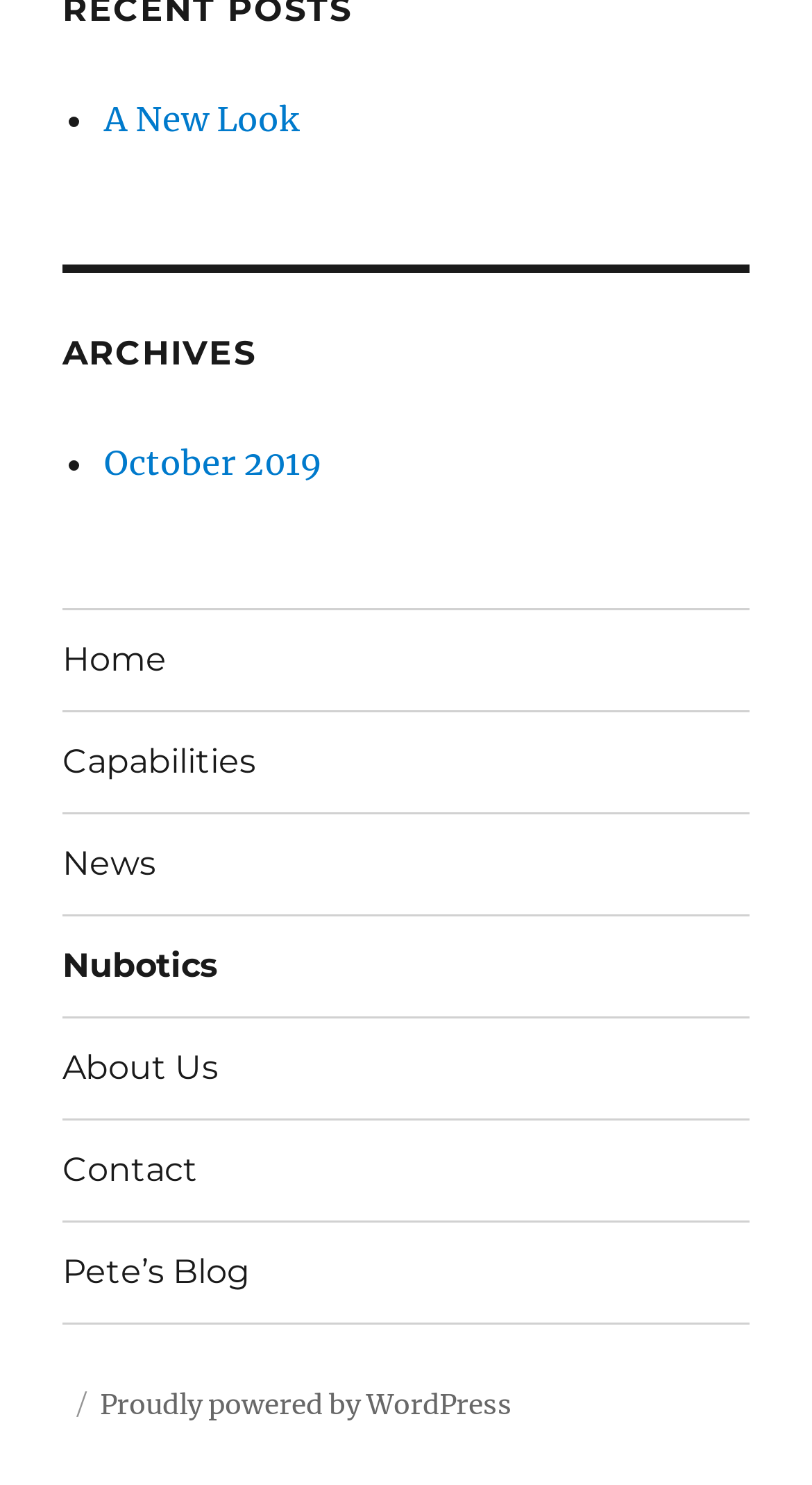Pinpoint the bounding box coordinates of the element that must be clicked to accomplish the following instruction: "view October 2019 archives". The coordinates should be in the format of four float numbers between 0 and 1, i.e., [left, top, right, bottom].

[0.128, 0.297, 0.397, 0.325]